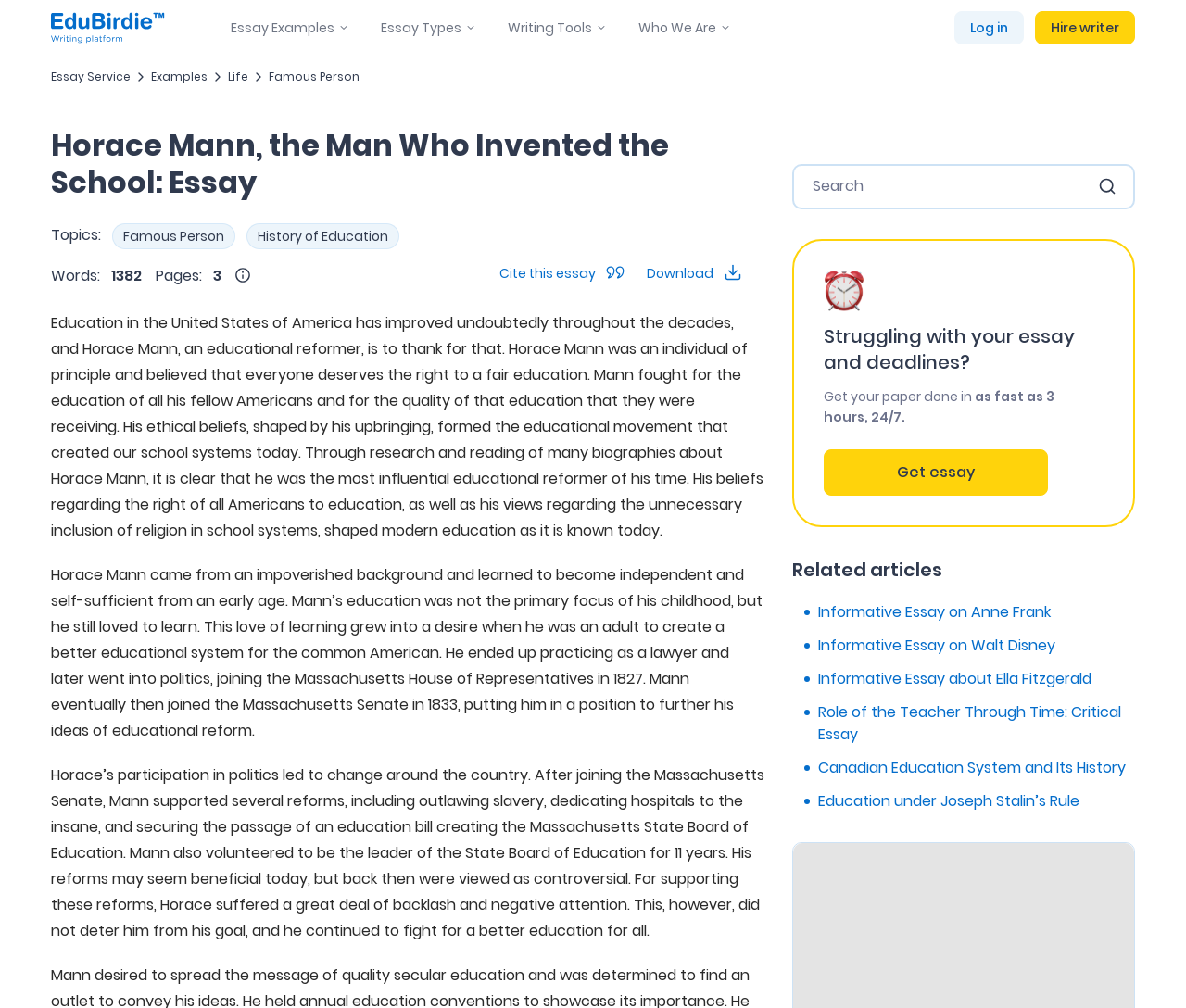Find the main header of the webpage and produce its text content.

Horace Mann, the Man Who Invented the School: Essay